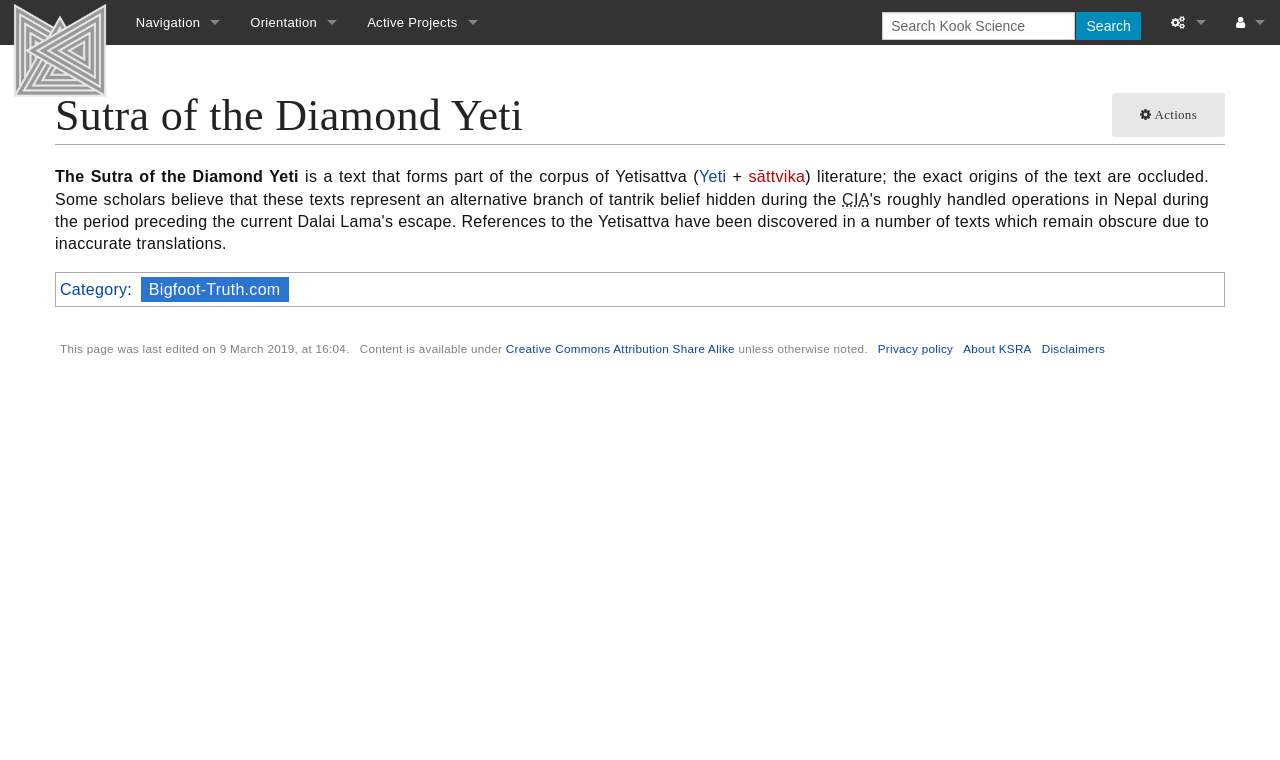Show the bounding box coordinates for the element that needs to be clicked to execute the following instruction: "Read about the Sutra of the Diamond Yeti". Provide the coordinates in the form of four float numbers between 0 and 1, i.e., [left, top, right, bottom].

[0.043, 0.114, 0.957, 0.191]